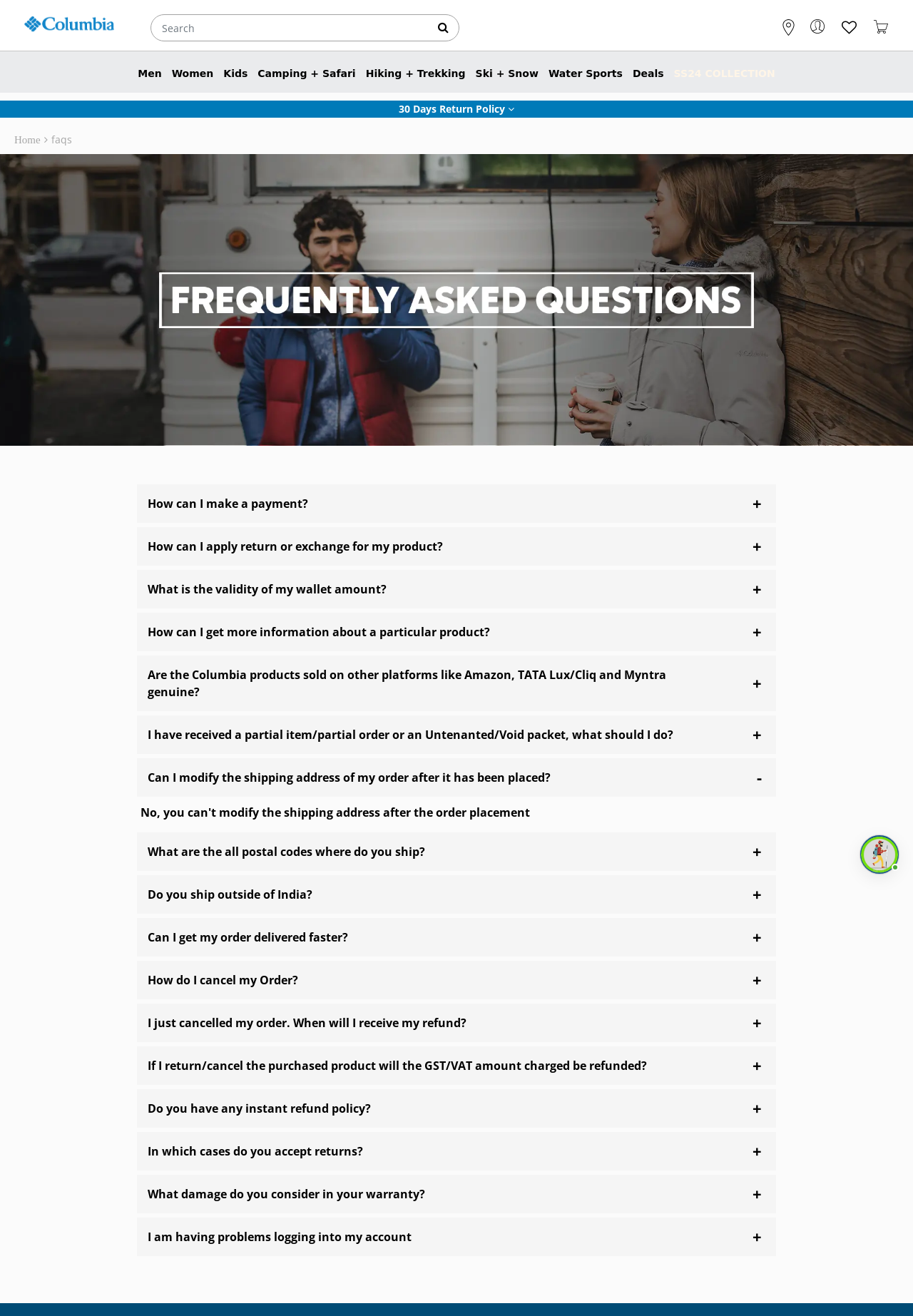Select the bounding box coordinates of the element I need to click to carry out the following instruction: "Start facing your fear and living your bucket list by clicking the 'I'm Ready!' button".

None